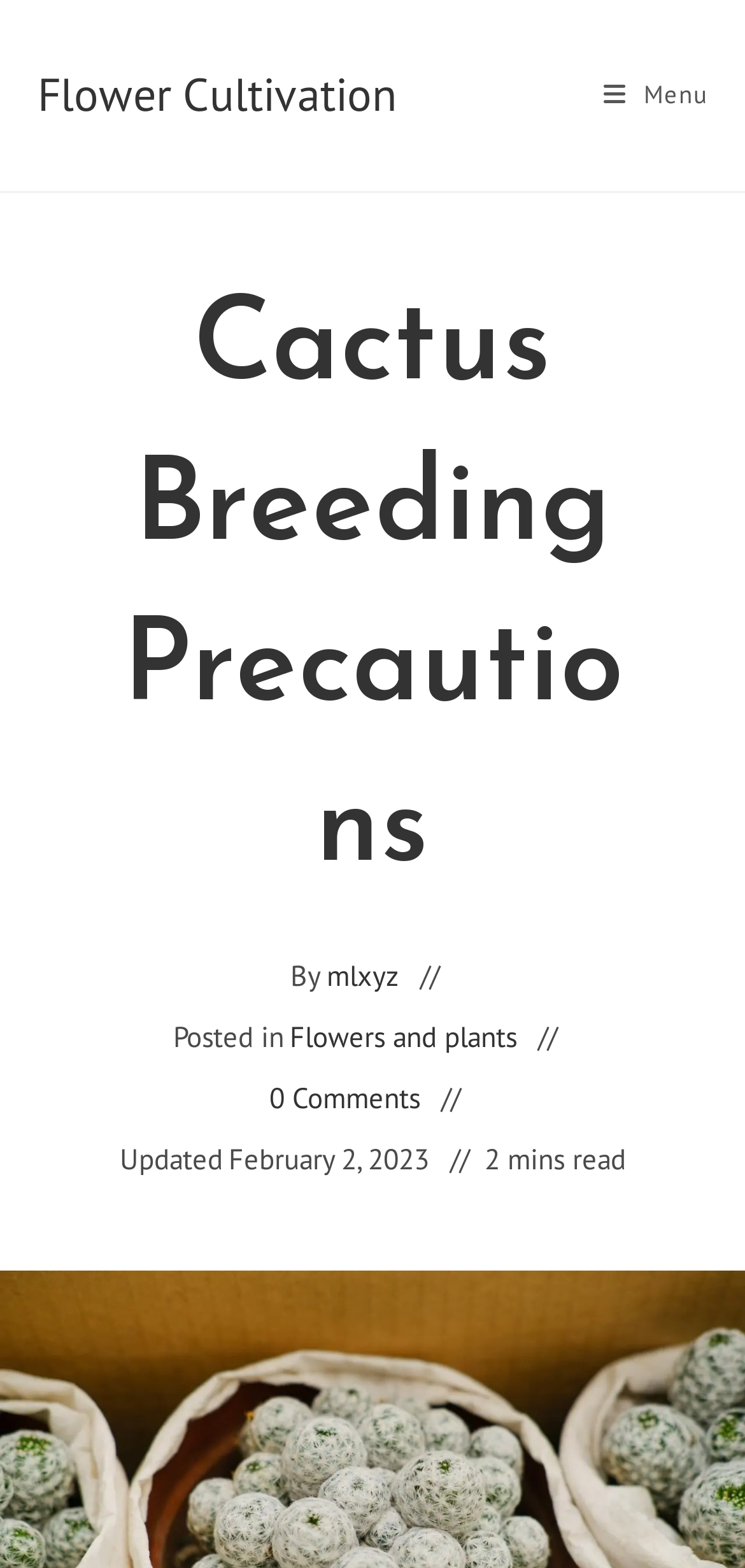Identify the bounding box of the UI component described as: "Flower Cultivation".

[0.05, 0.042, 0.532, 0.08]